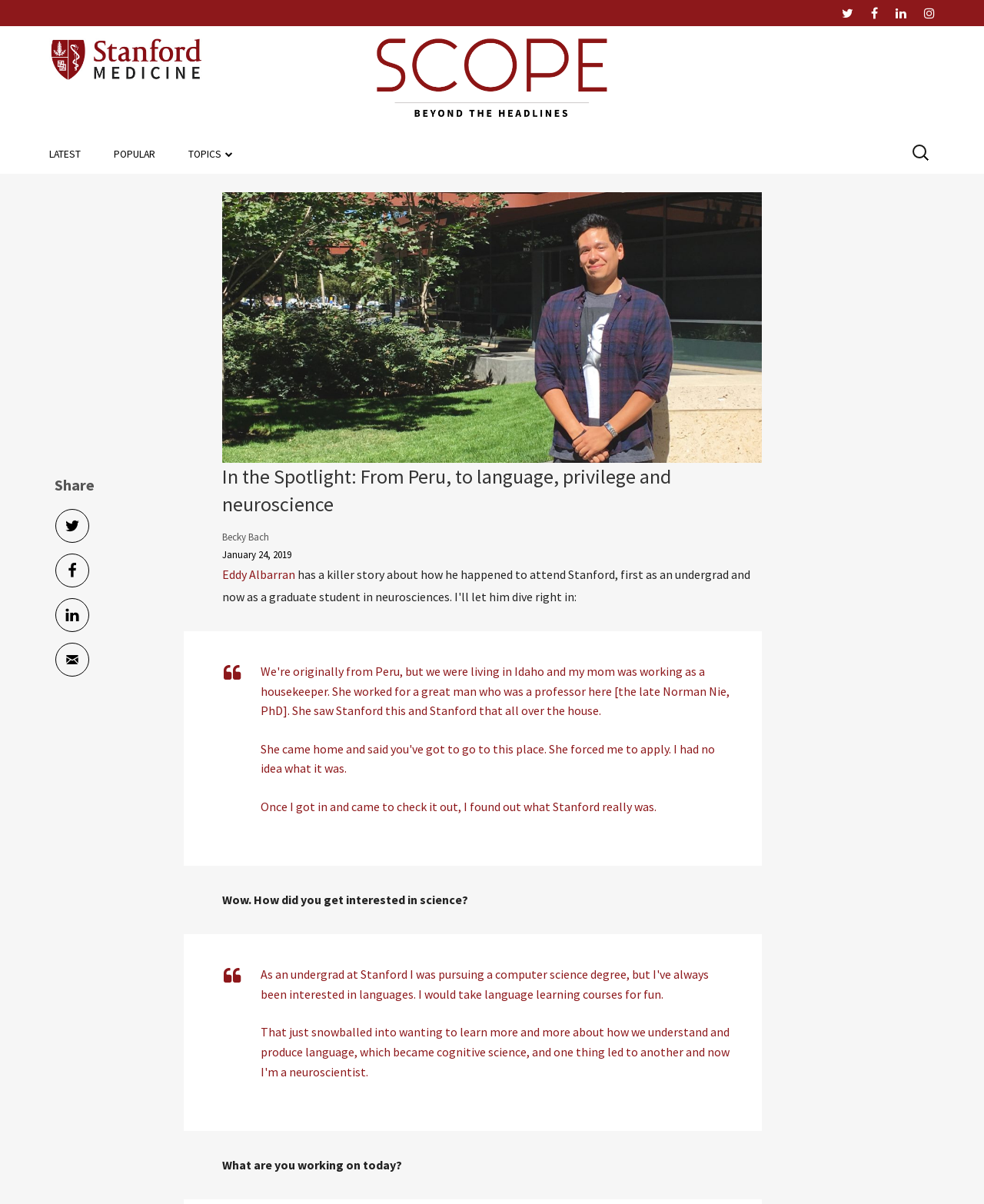Specify the bounding box coordinates for the region that must be clicked to perform the given instruction: "Click the 'CONTACT' link".

None